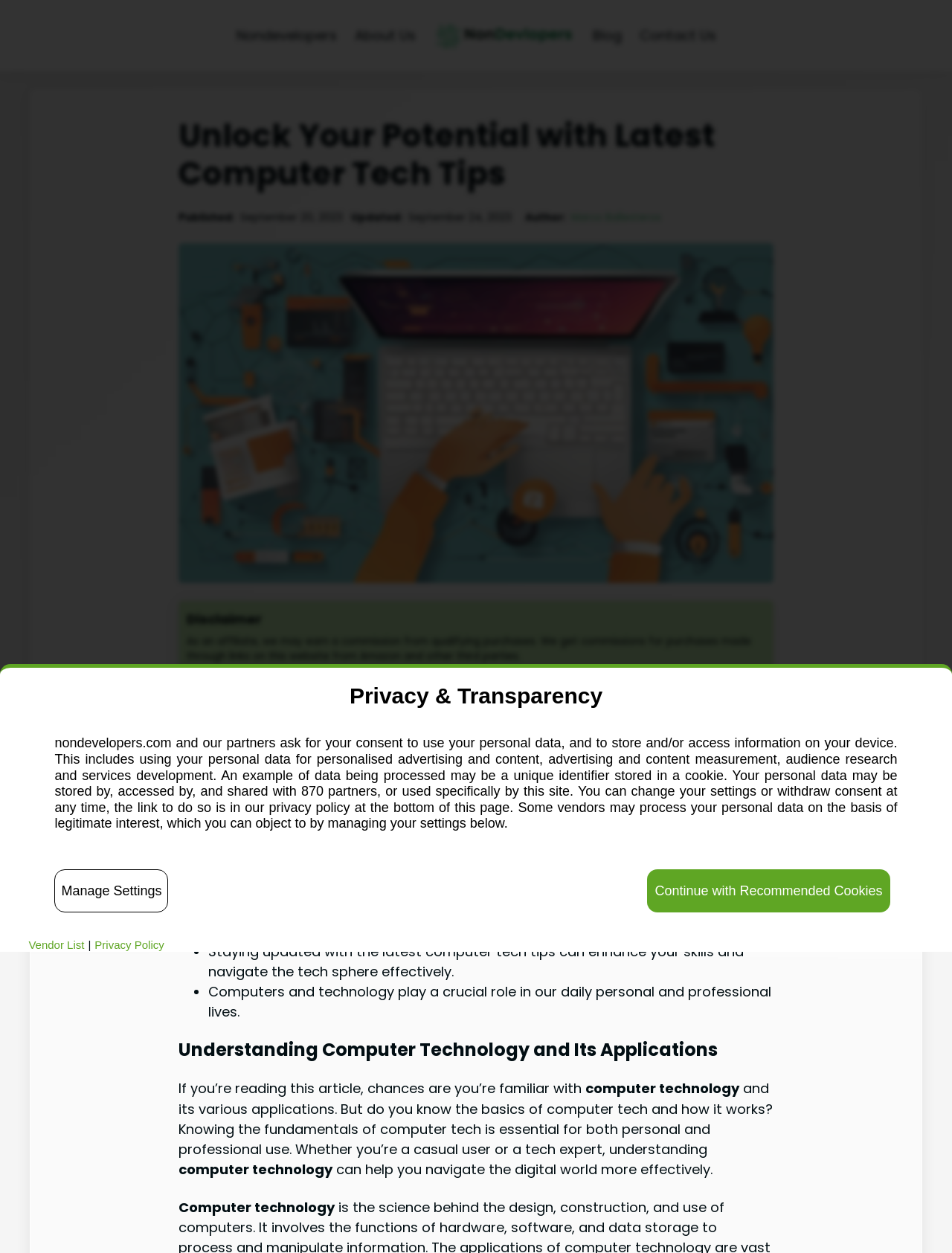Determine the bounding box coordinates of the region I should click to achieve the following instruction: "Contact Us". Ensure the bounding box coordinates are four float numbers between 0 and 1, i.e., [left, top, right, bottom].

[0.671, 0.02, 0.752, 0.036]